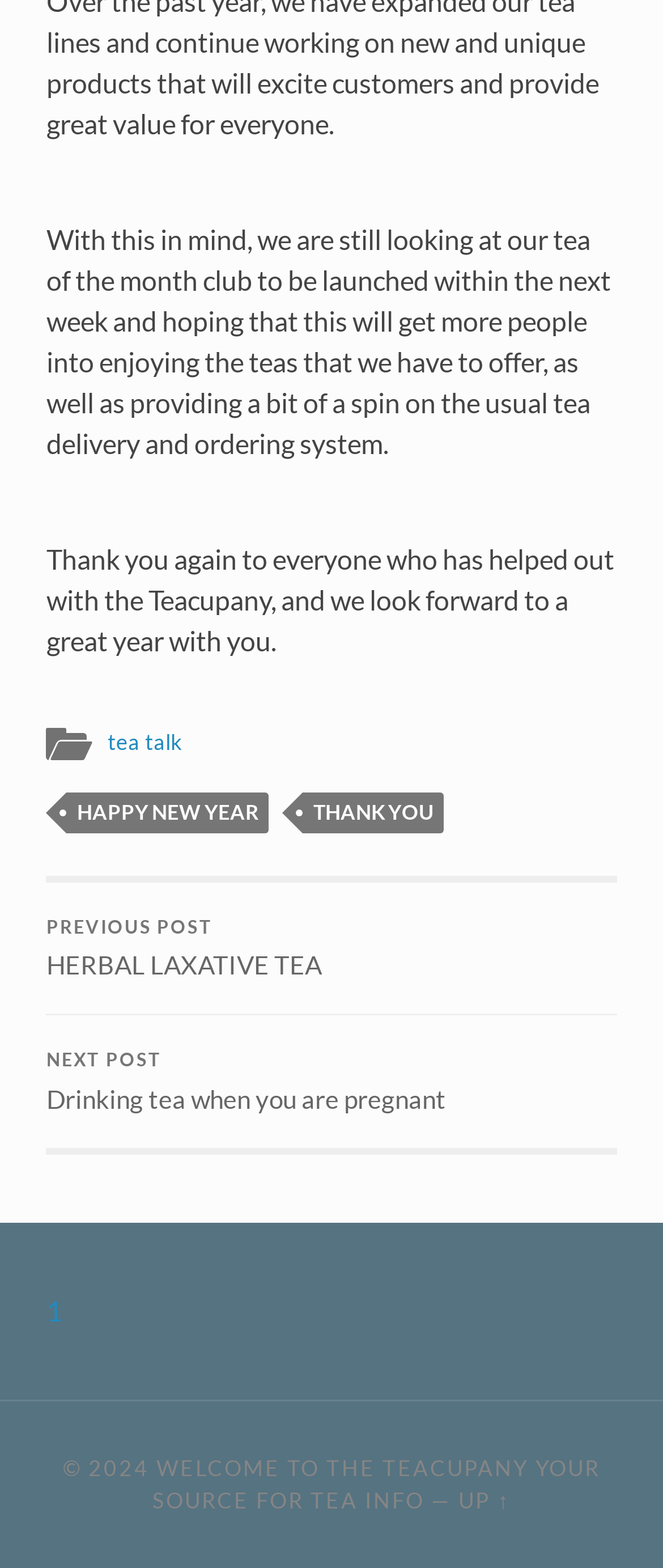Please identify the bounding box coordinates of the clickable region that I should interact with to perform the following instruction: "Click on 'tea talk'". The coordinates should be expressed as four float numbers between 0 and 1, i.e., [left, top, right, bottom].

[0.162, 0.465, 0.275, 0.482]